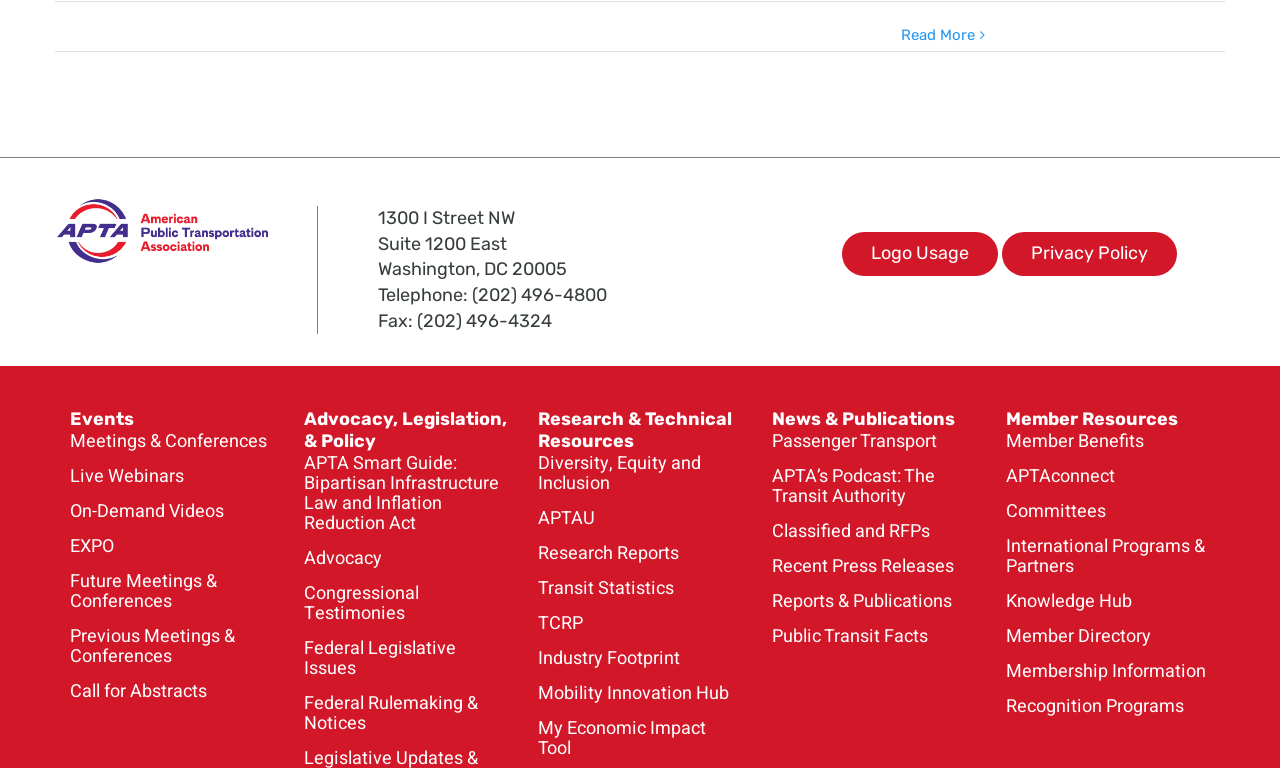What is the address of APTA?
Based on the screenshot, respond with a single word or phrase.

1300 I Street NW, Suite 1200 East, Washington, DC 20005